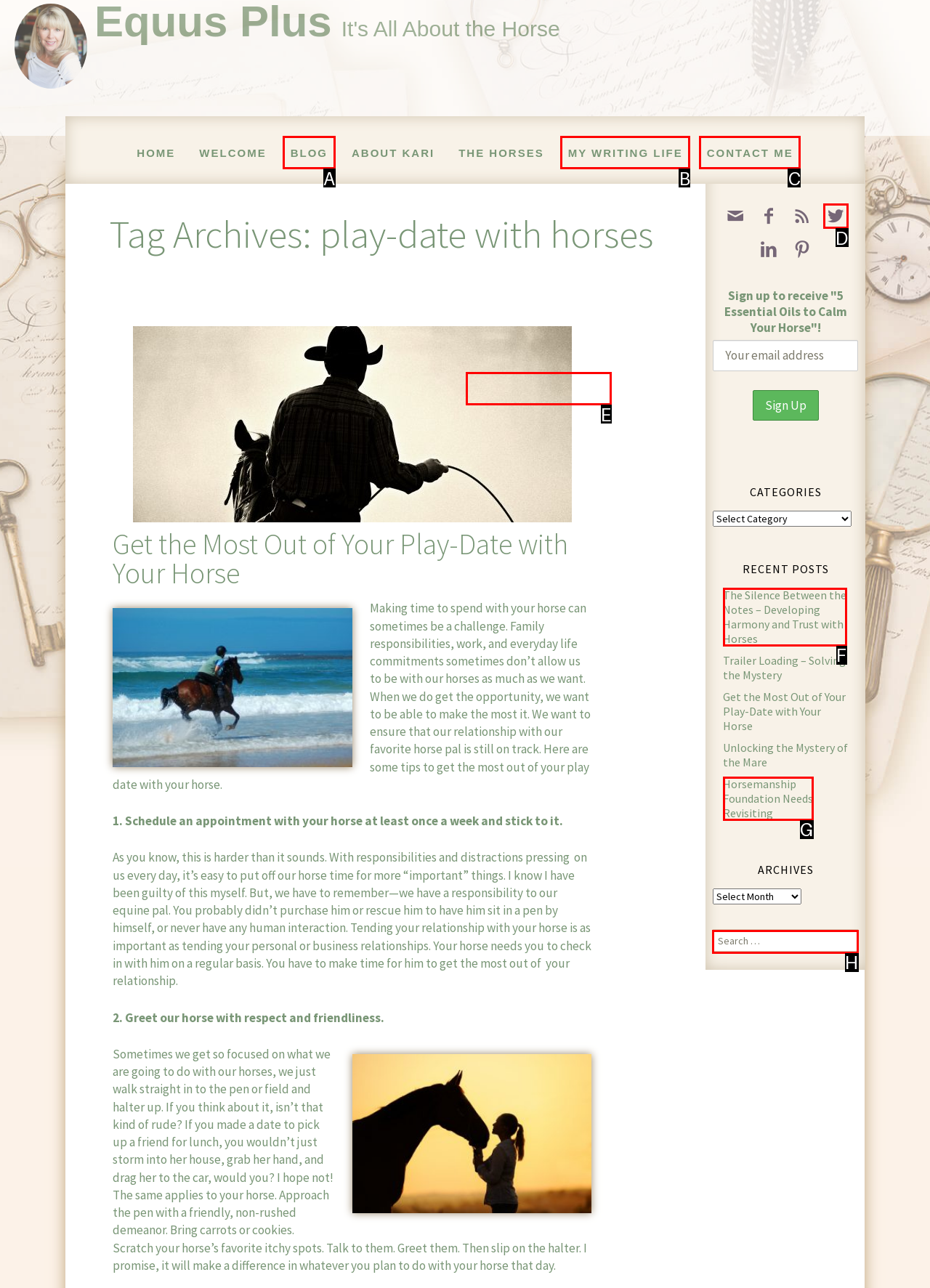Point out the specific HTML element to click to complete this task: Search for a topic Reply with the letter of the chosen option.

H